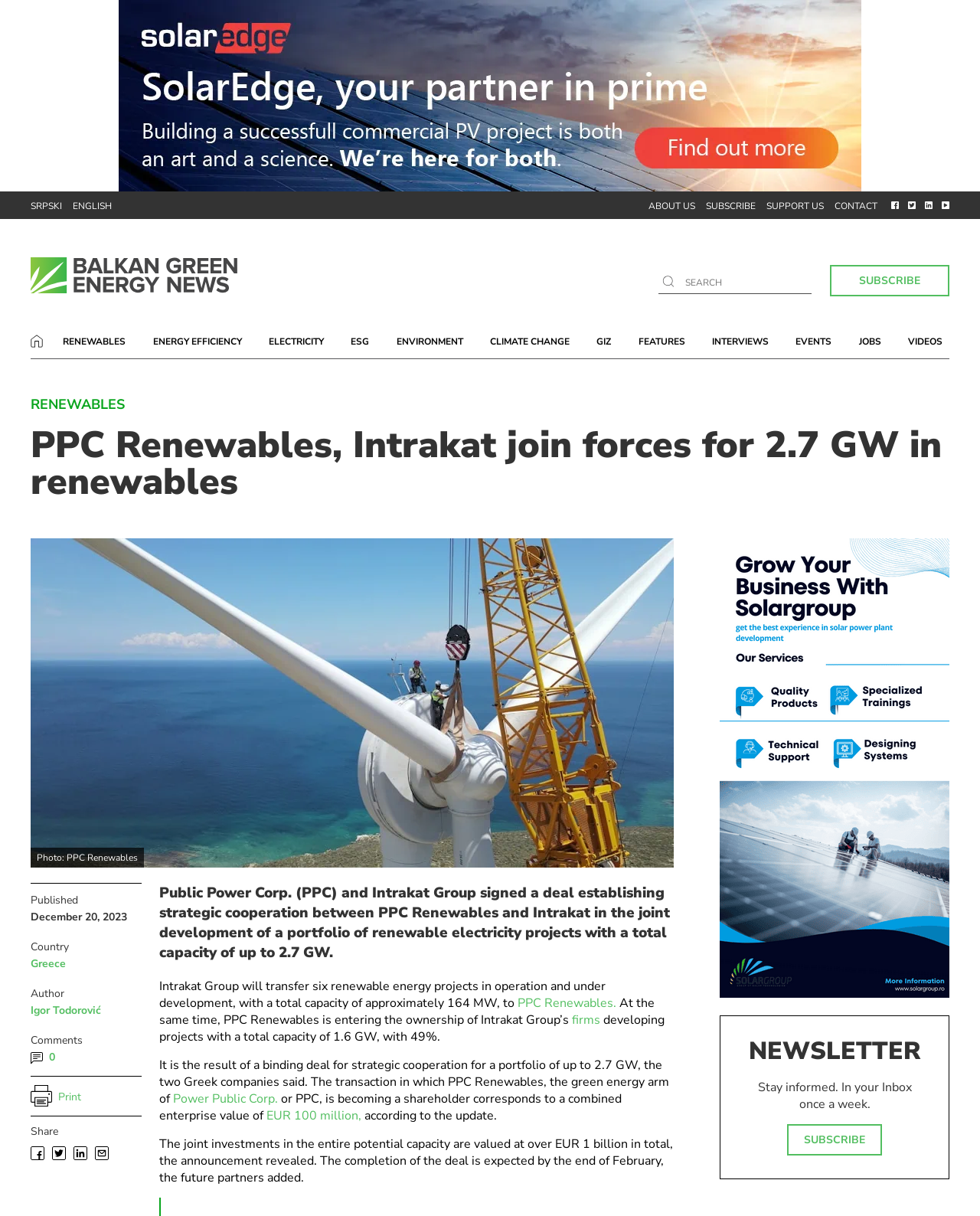Identify the bounding box coordinates of the area you need to click to perform the following instruction: "Subscribe to the newsletter".

[0.847, 0.224, 0.969, 0.237]